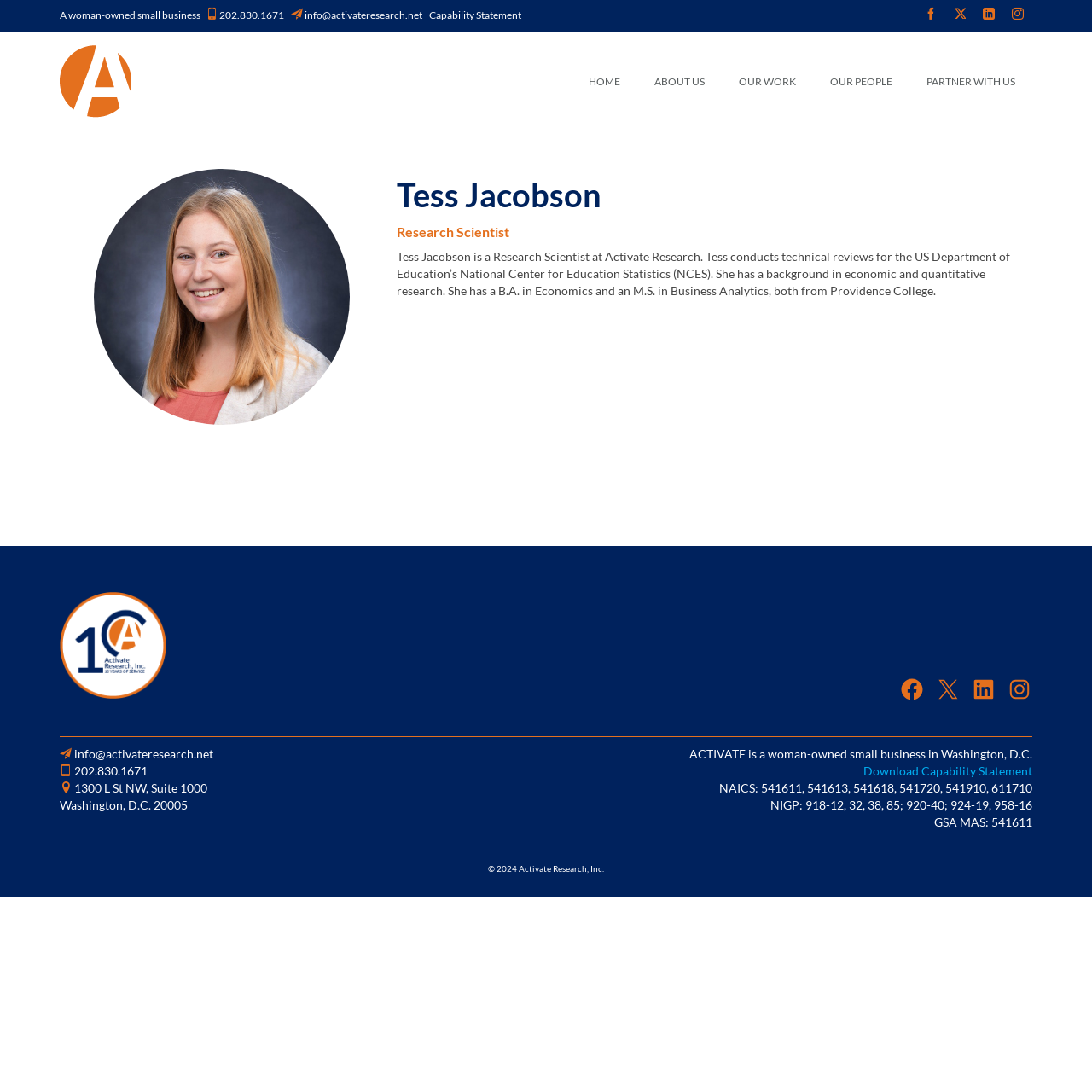Please give a short response to the question using one word or a phrase:
What is the contact email of Activate Research?

info@activateresearch.net